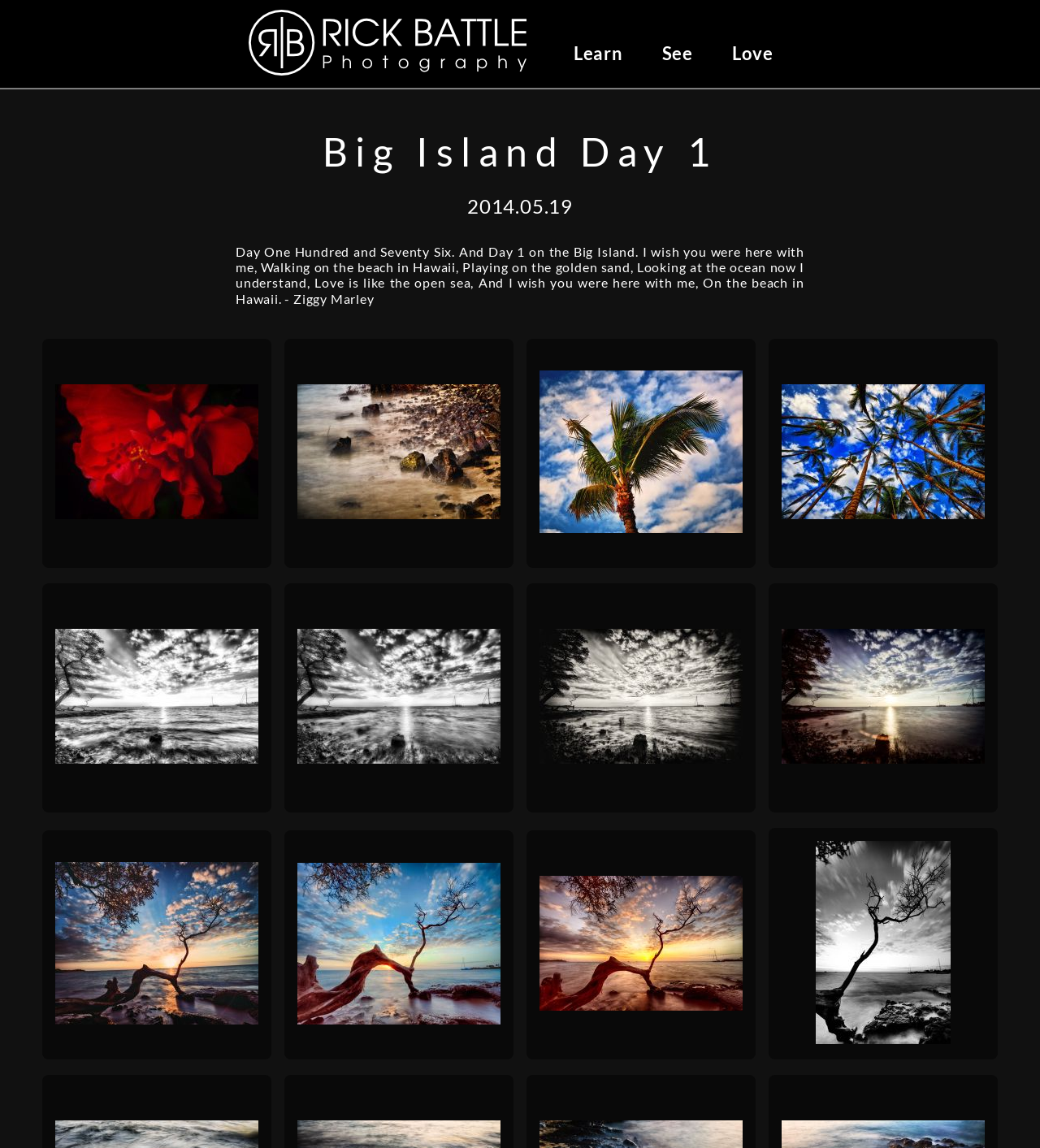Provide a comprehensive description of the webpage.

The webpage is a photography blog post titled "Big Island Day 1" by Rick Battle Photography. At the top, there is a logo link "RICK BATTLE Photography" with an accompanying image, situated near the top left corner of the page. 

To the right of the logo, there are three navigation links: "Learn", "See", and "Love", aligned horizontally. 

Below the navigation links, there is a heading "Big Island Day 1" that spans the full width of the page. 

Under the heading, there is a date "2014.05.19" displayed. 

Following the date, there is a block of text that appears to be a quote from a song by Ziggy Marley, which talks about walking on the beach in Hawaii and the beauty of the ocean. 

The main content of the page consists of a series of 9 image links, arranged in three rows of three images each. Each image link has a corresponding image. The images are positioned in a grid-like structure, with equal spacing between them. The top row of images starts from the top left corner of the page, with the first image situated below the quote. The second and third rows of images are positioned below the first row, aligned with the images above them.